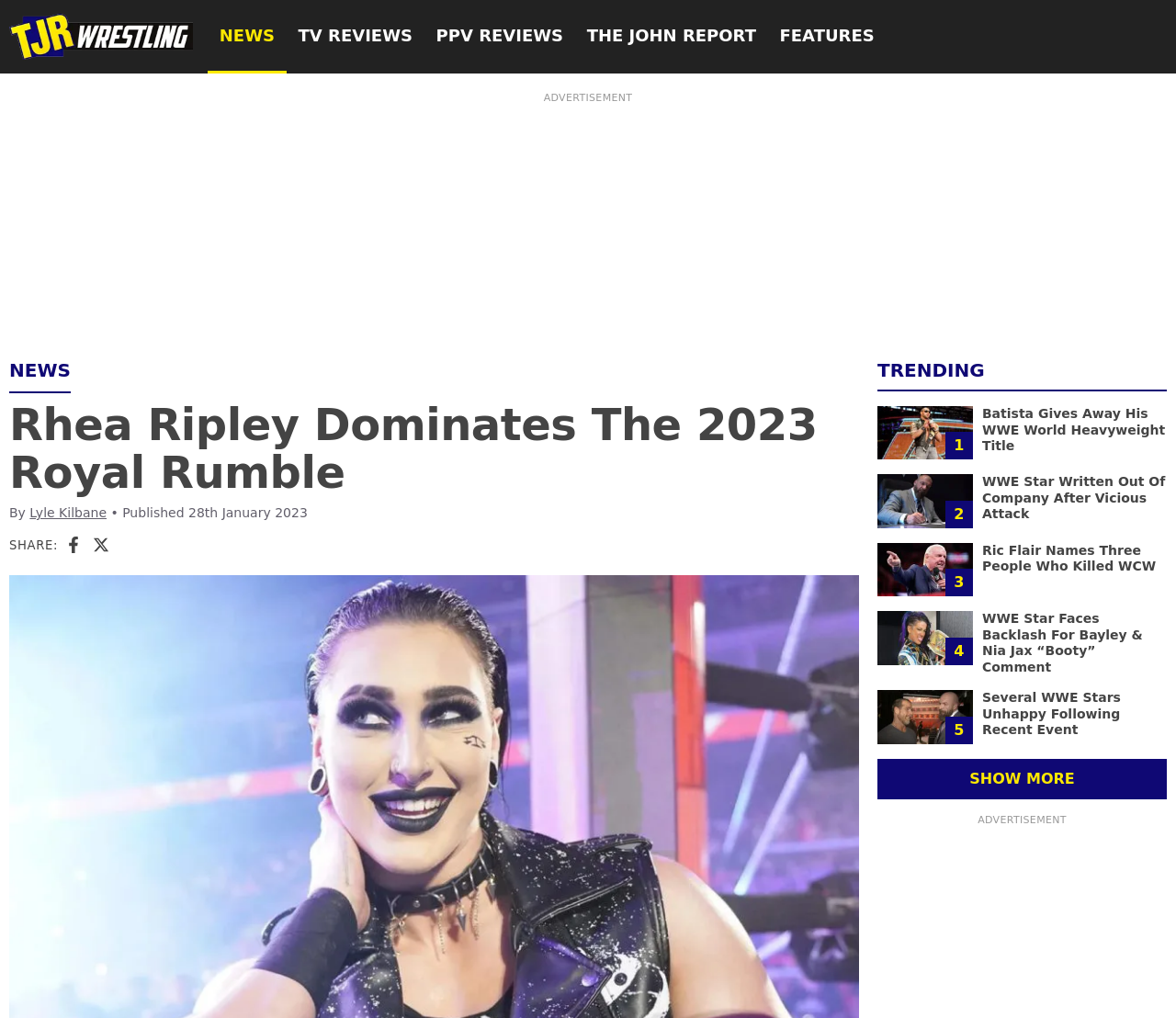Utilize the details in the image to thoroughly answer the following question: What is the function of the 'SHOW MORE' button?

The 'SHOW MORE' button is located at the bottom of the trending stories section, and it is a button that can be clicked to load more trending stories, expanding the list of available stories.